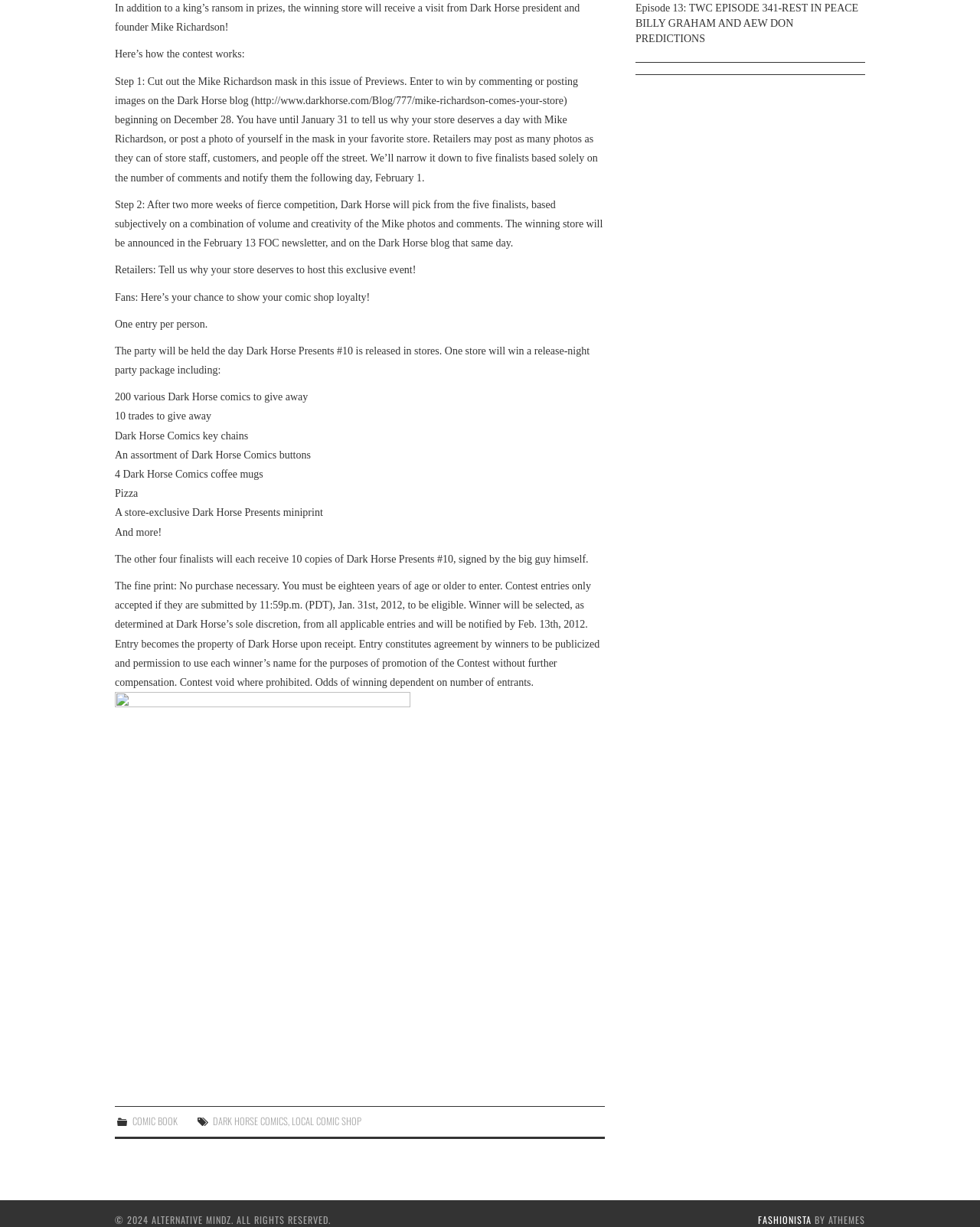Determine the bounding box of the UI element mentioned here: "Fashionista". The coordinates must be in the format [left, top, right, bottom] with values ranging from 0 to 1.

[0.773, 0.988, 0.828, 1.0]